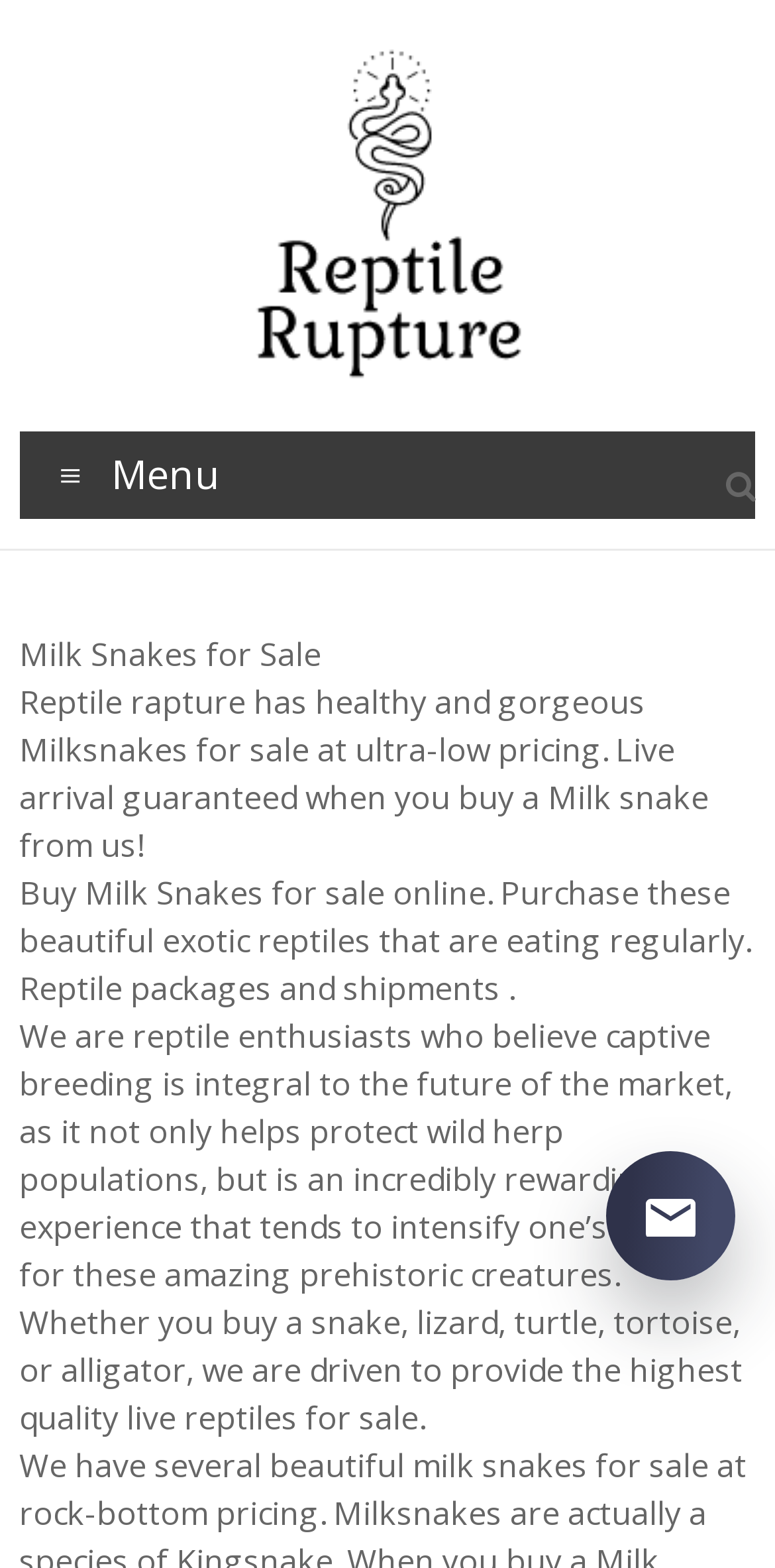Based on what you see in the screenshot, provide a thorough answer to this question: What is the goal of captive breeding?

According to the webpage, the goal of captive breeding is not only to intensify one's passion for reptiles but also to protect wild herp populations. This is stated in the text 'We are reptile enthusiasts who believe captive breeding is integral to the future of the market, as it not only helps protect wild herp populations...'